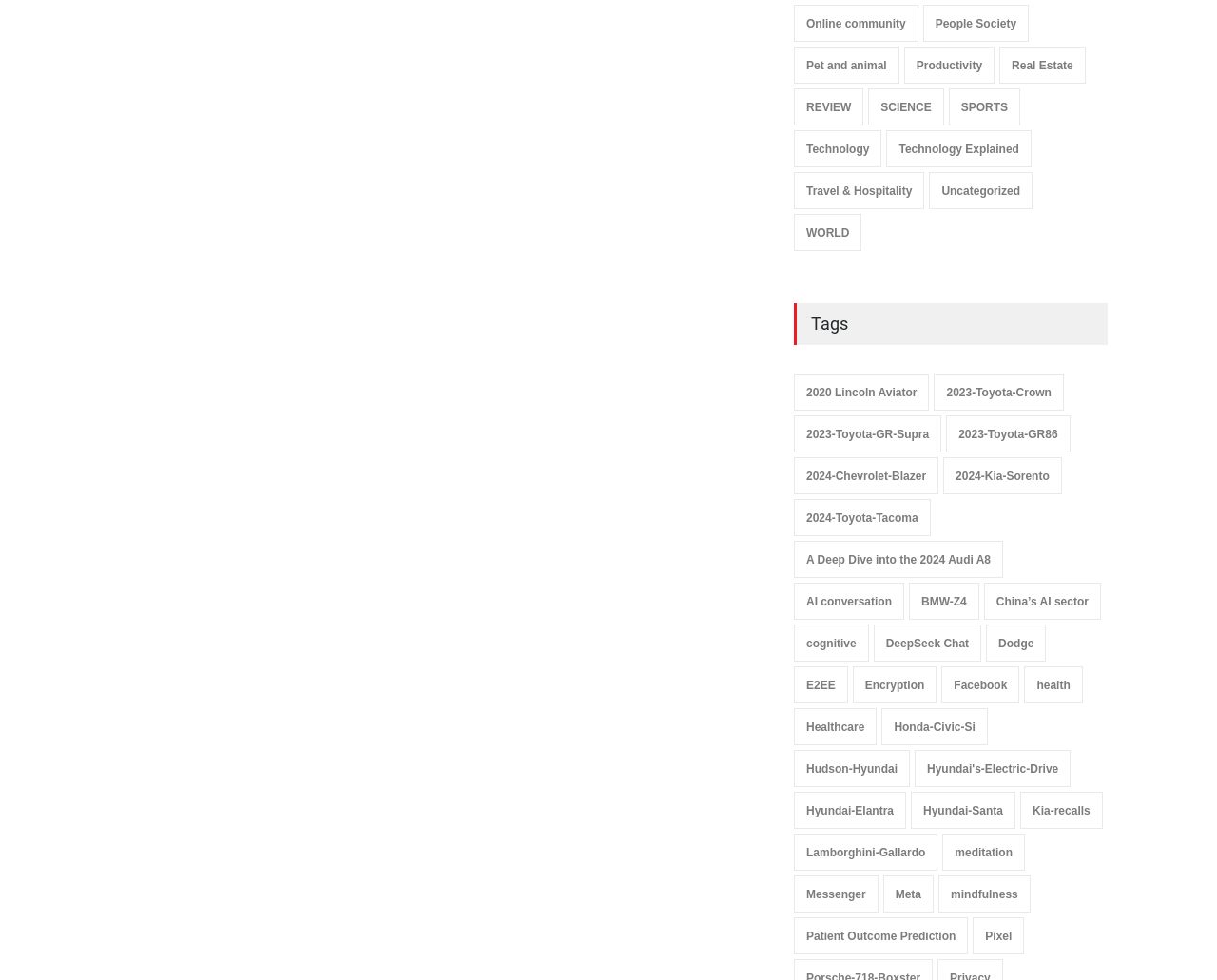Locate the bounding box coordinates of the element that should be clicked to fulfill the instruction: "View 2020 Lincoln Aviator".

[0.652, 0.381, 0.764, 0.419]